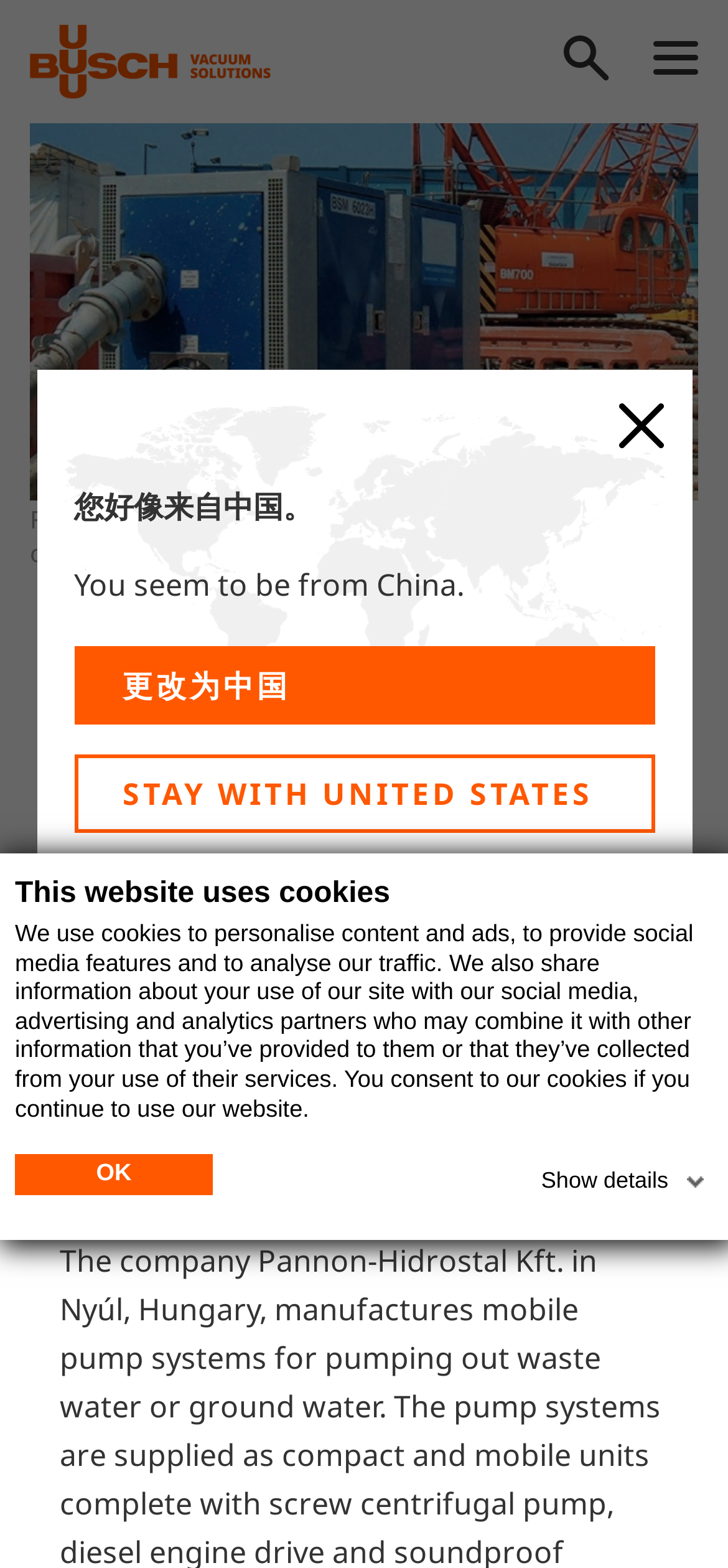What is the purpose of the pump system shown in the image?
Provide a well-explained and detailed answer to the question.

The purpose of the pump system can be inferred from the meta description which mentions 'mobile pump systems for pumping out waste water or...'. The image shows a pump system in operation, which is likely used for pumping out waste water.